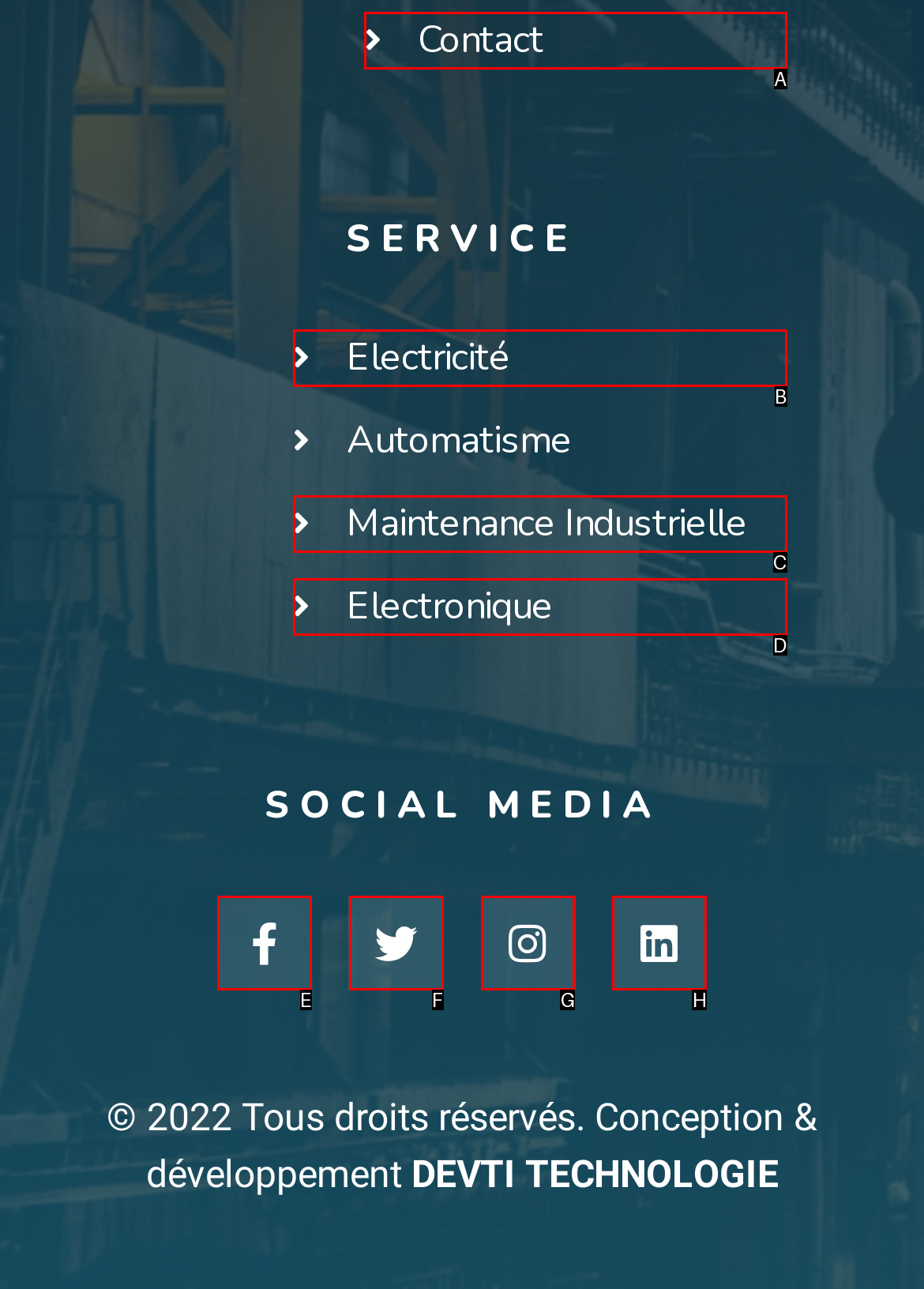Match the element description: Brand to the correct HTML element. Answer with the letter of the selected option.

None